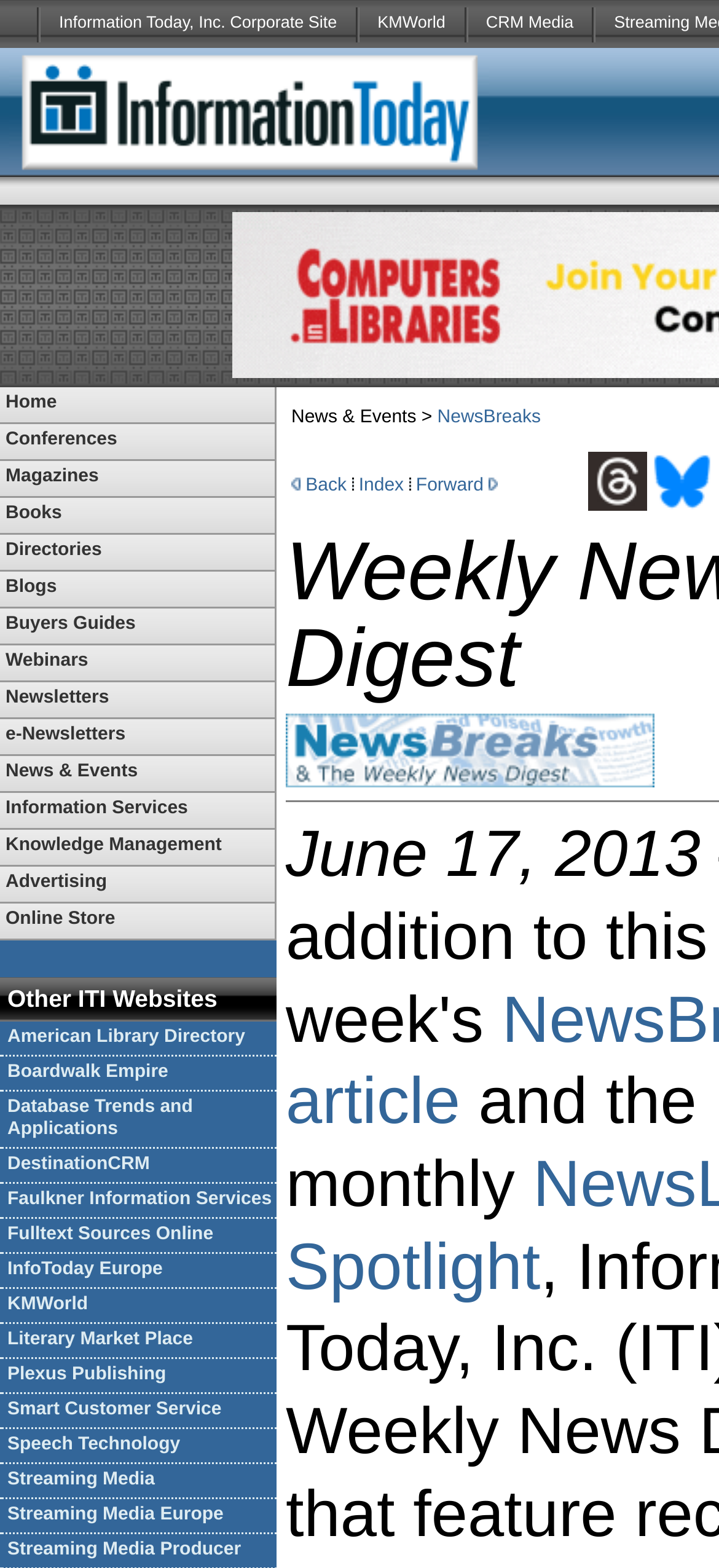Could you find the bounding box coordinates of the clickable area to complete this instruction: "Click on Home"?

[0.0, 0.247, 0.382, 0.269]